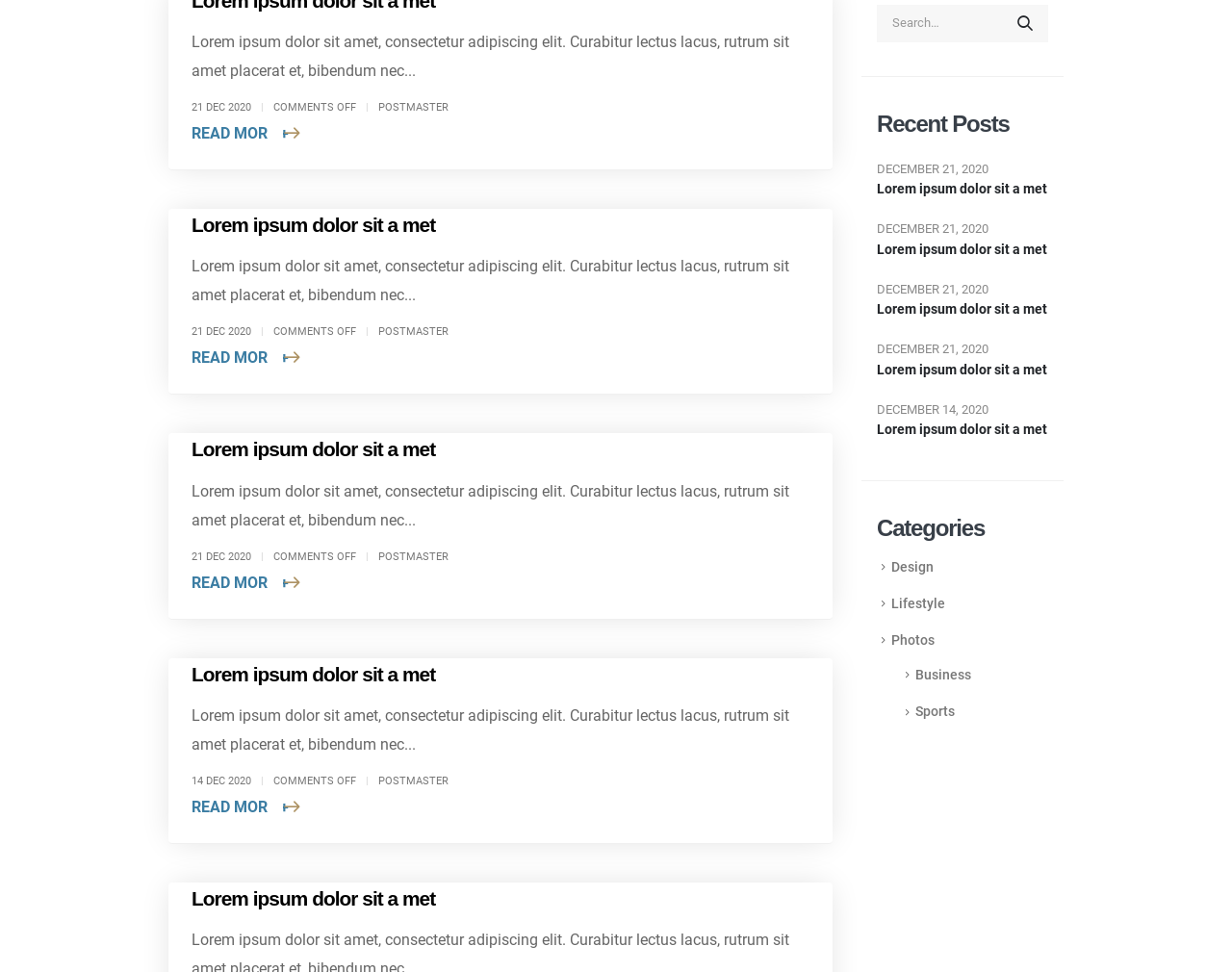Please provide the bounding box coordinate of the region that matches the element description: name="s" placeholder="Search…". Coordinates should be in the format (top-left x, top-left y, bottom-right x, bottom-right y) and all values should be between 0 and 1.

[0.712, 0.005, 0.814, 0.043]